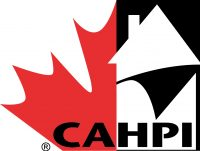Offer a detailed explanation of what is happening in the image.

The image showcases the logo of the Canadian Association of Home and Property Inspectors (CAHPI). This emblem prominently features a stylized house intertwined with a maple leaf, symbolizing its Canadian roots and commitment to quality home inspection practices. The logo reflects CAHPI's dedication to ensuring that home inspectors maintain high standards of professionalism, licensing, and insurance in Alberta, contributing to the safety and informed decision-making process for homeowners. CAHPI plays a crucial role in promoting thorough inspections and providing a reliable network for certified professionals in the industry.